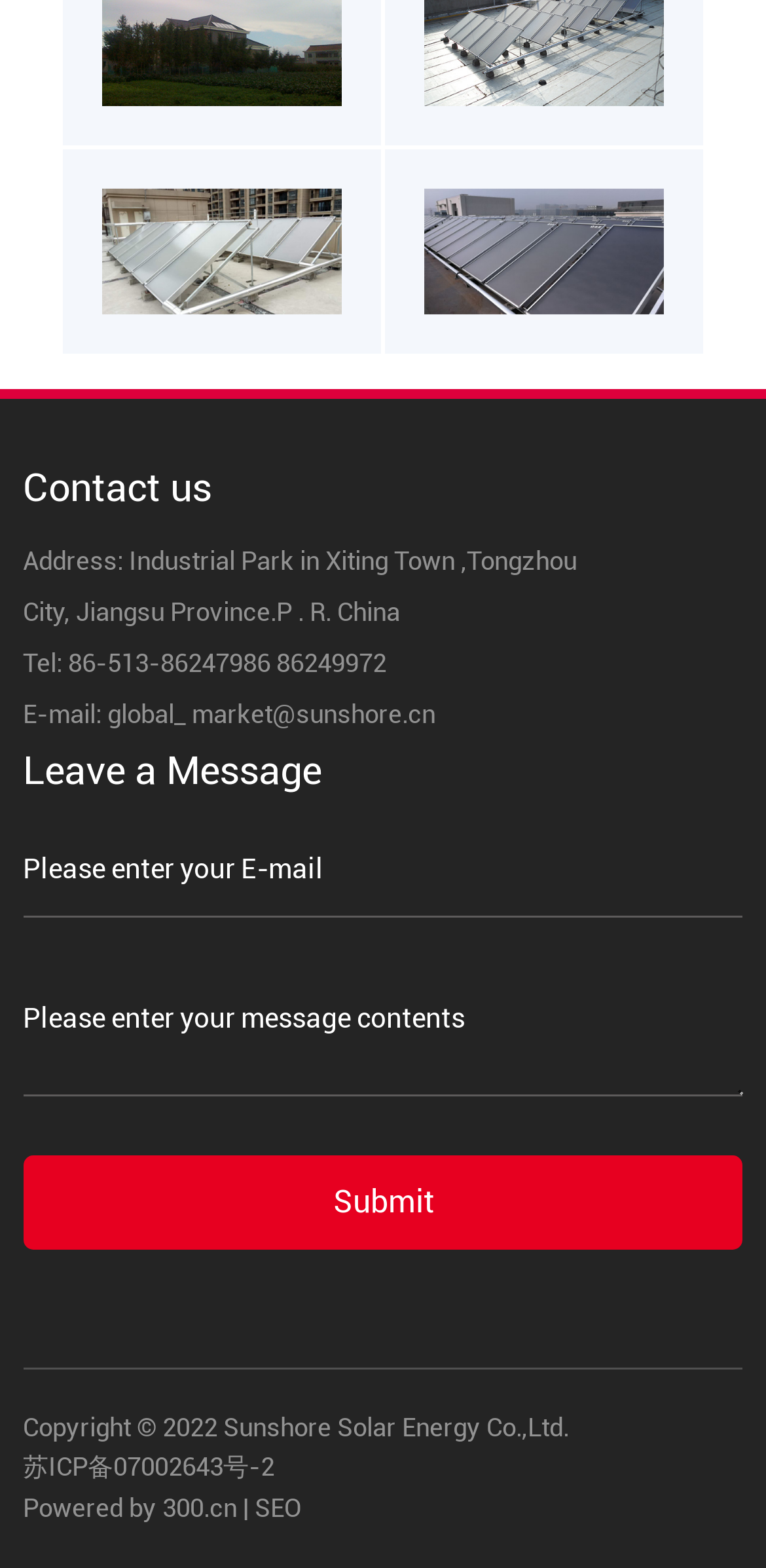What is the type of project shown in the images?
Refer to the screenshot and deliver a thorough answer to the question presented.

I inferred the type of project shown in the images by looking at the image elements with the OCR text 'Flat plate solar collector commercial project'.